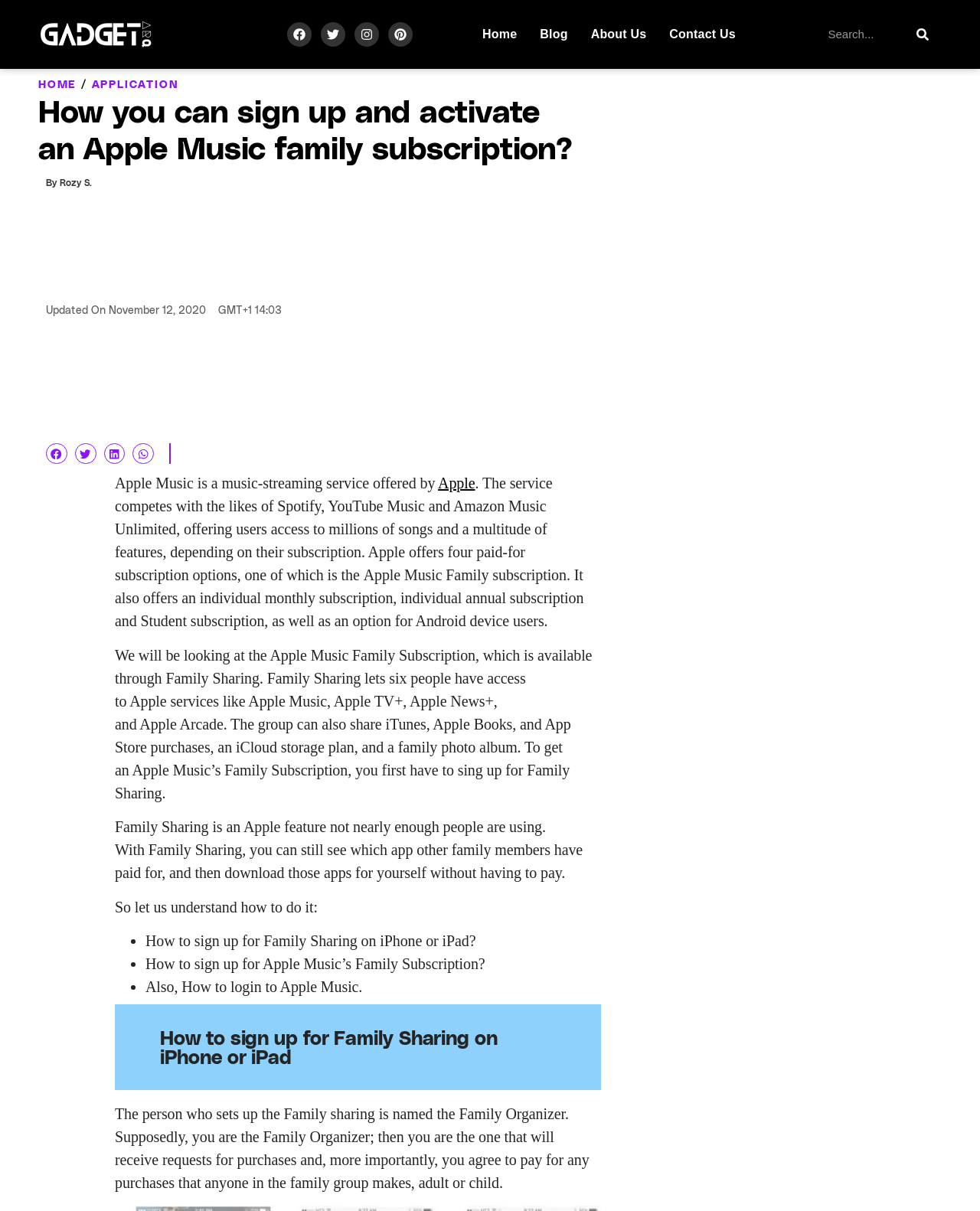Find the bounding box coordinates of the area to click in order to follow the instruction: "Read about Apple Music Family Subscription".

[0.371, 0.468, 0.578, 0.482]